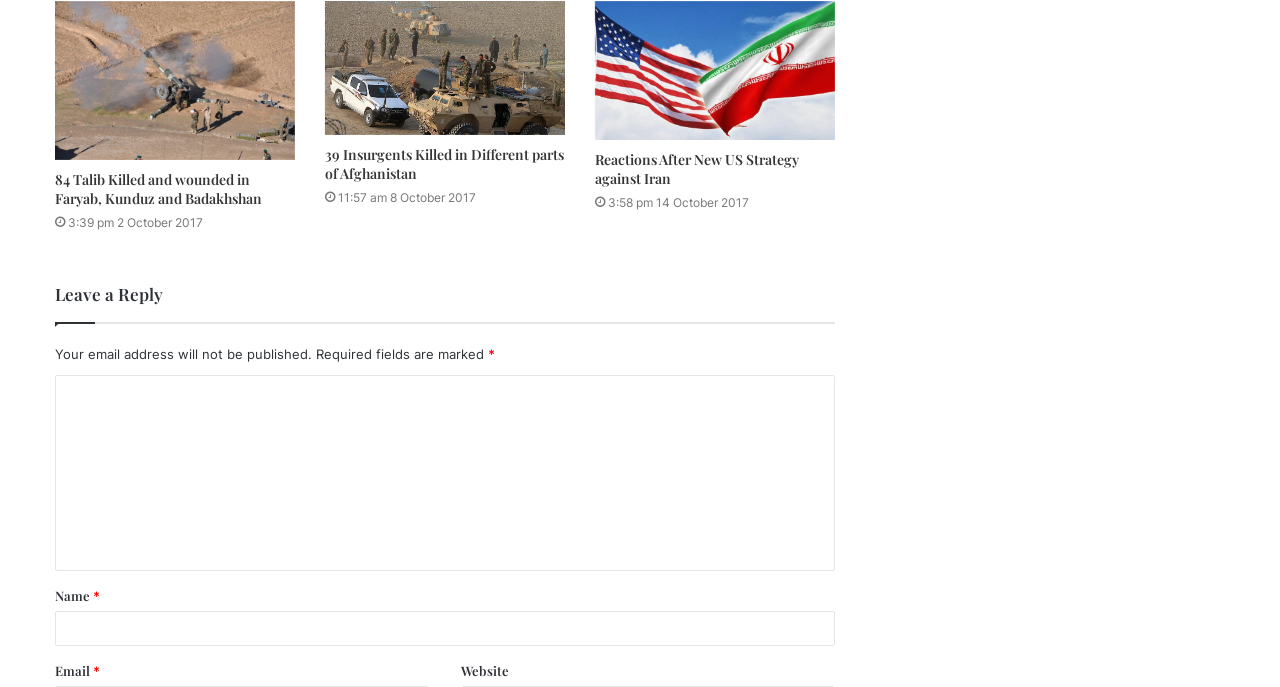What information is provided along with each article?
Based on the image content, provide your answer in one word or a short phrase.

Timestamp